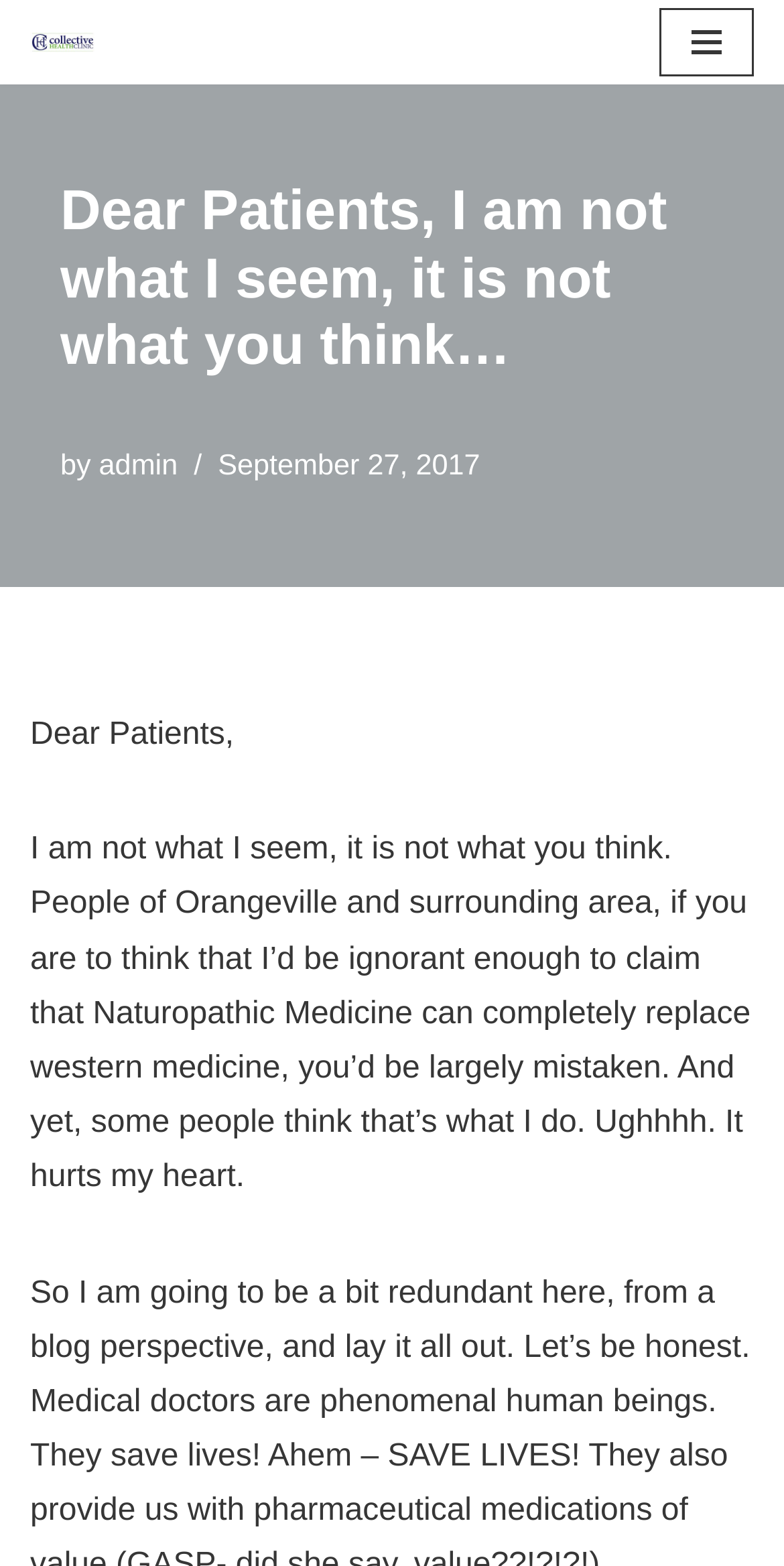Please provide a short answer using a single word or phrase for the question:
What is the purpose of the 'Skip to content' link?

to skip navigation